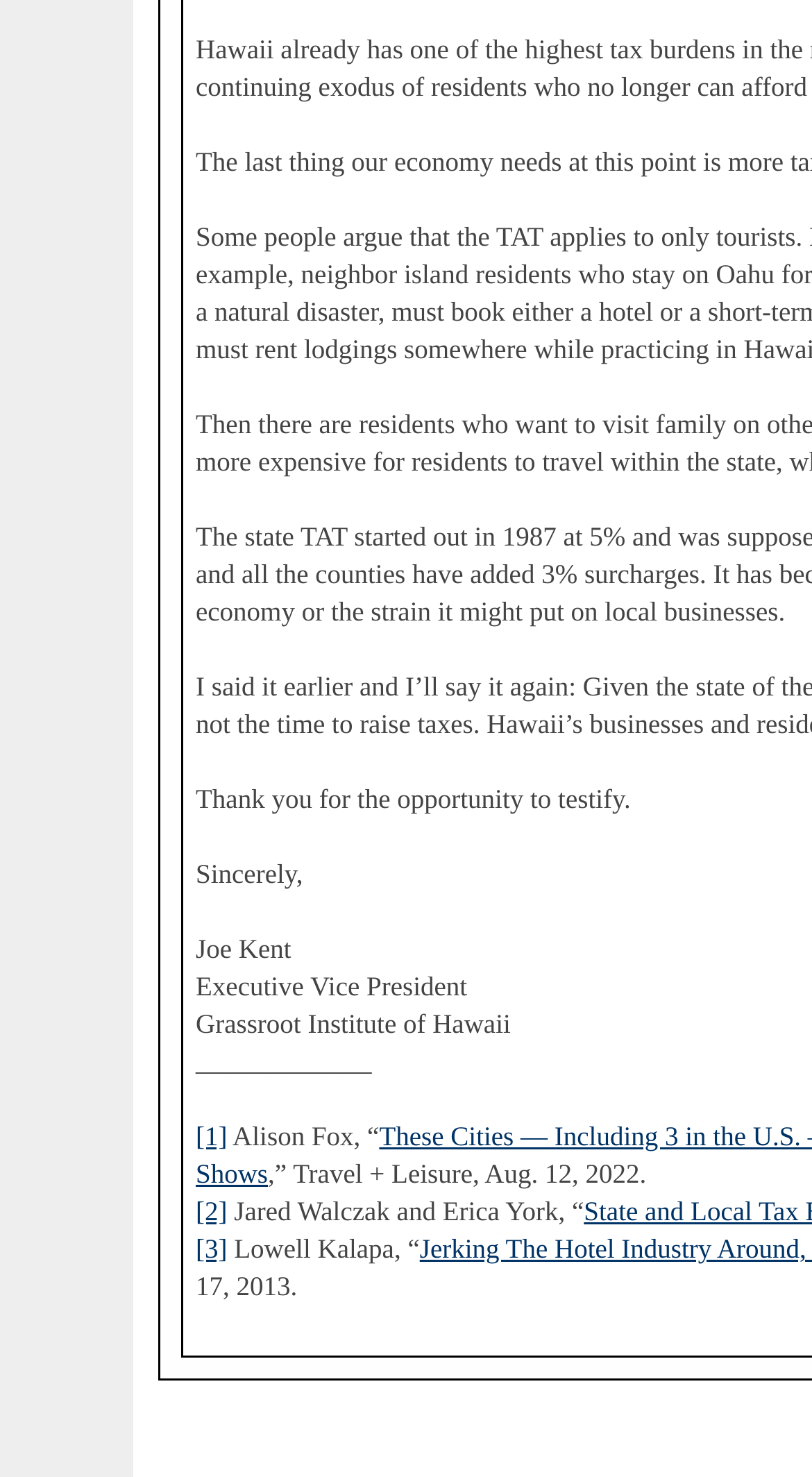Provide a one-word or one-phrase answer to the question:
What is the last quote about?

Travel + Leisure